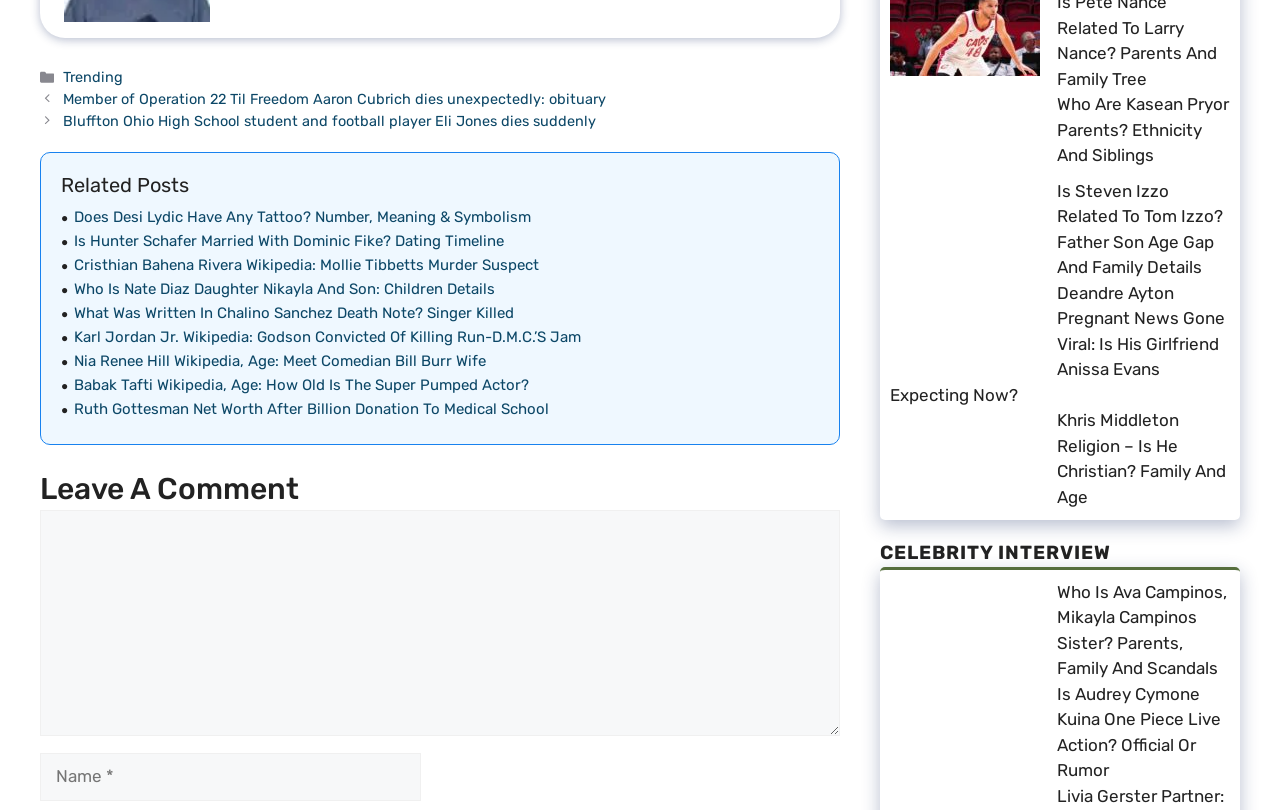Identify the bounding box for the UI element described as: "parent_node: Comment name="author" placeholder="Name *"". Ensure the coordinates are four float numbers between 0 and 1, formatted as [left, top, right, bottom].

[0.031, 0.939, 0.329, 0.998]